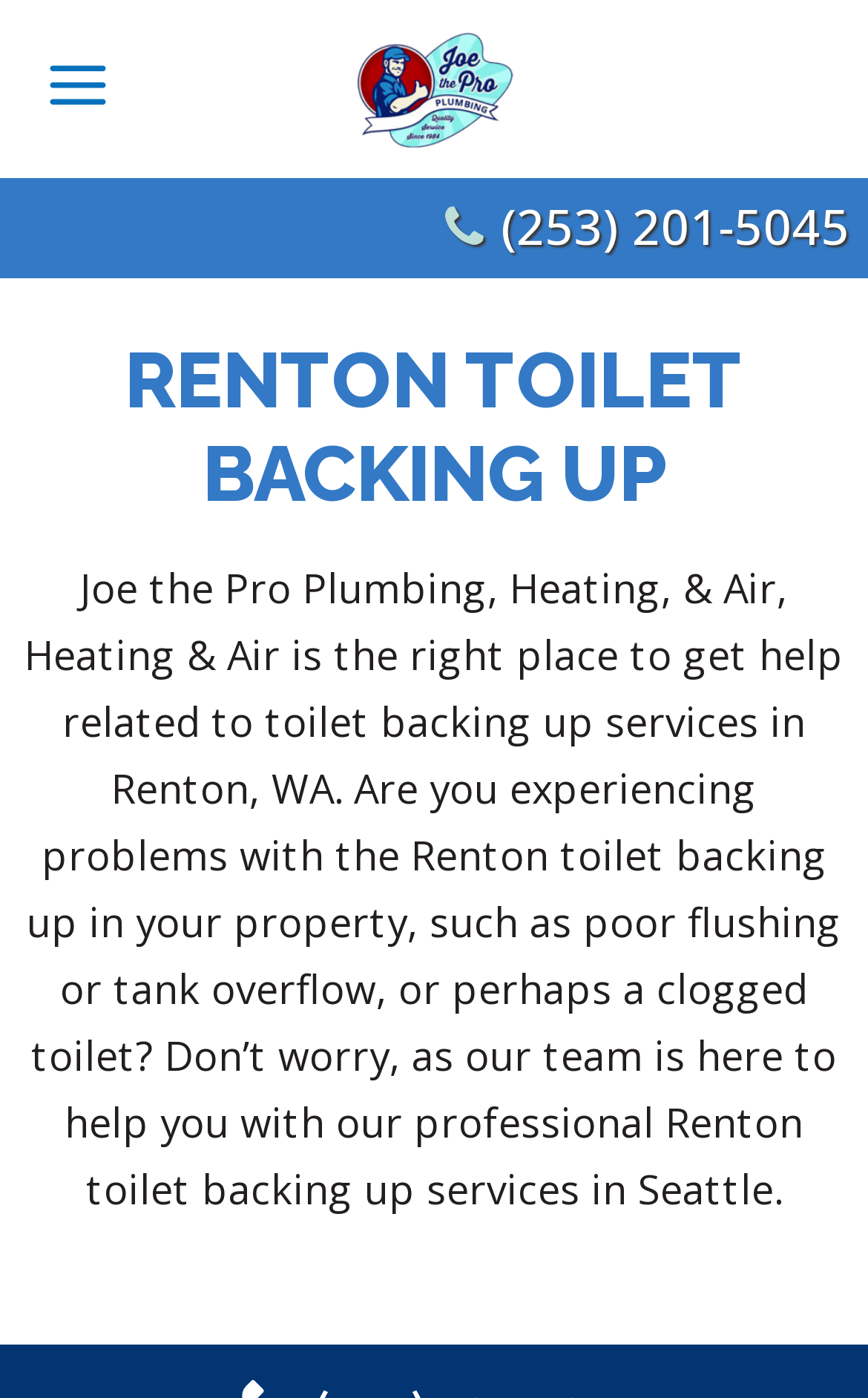What is the company name providing Renton toilet backing up services?
Give a single word or phrase as your answer by examining the image.

Joe the Pro Plumbing, Heating, & Air, Heating & Air